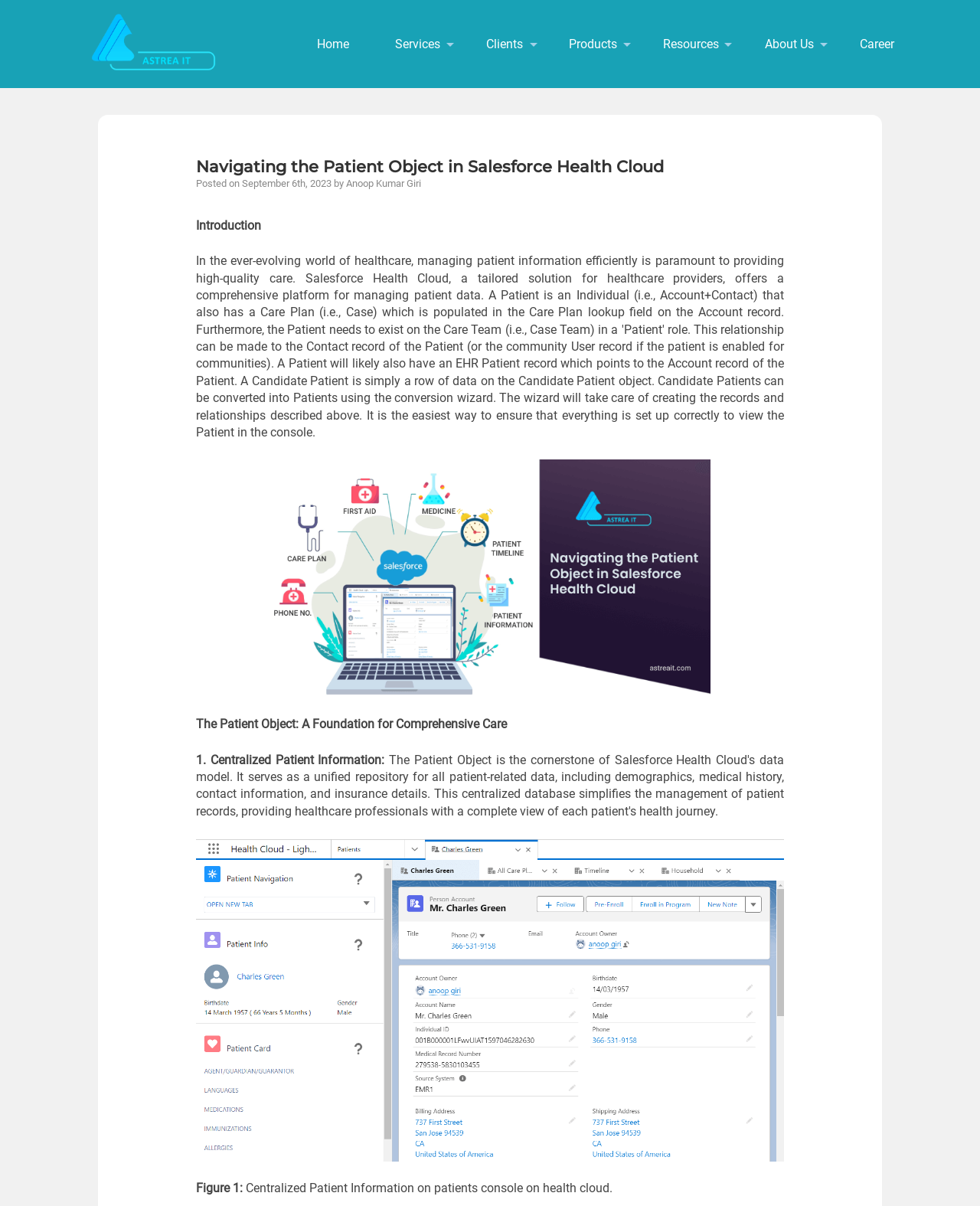Highlight the bounding box coordinates of the element you need to click to perform the following instruction: "Click on the 'ASTREA IT' link."

[0.072, 0.0, 0.228, 0.072]